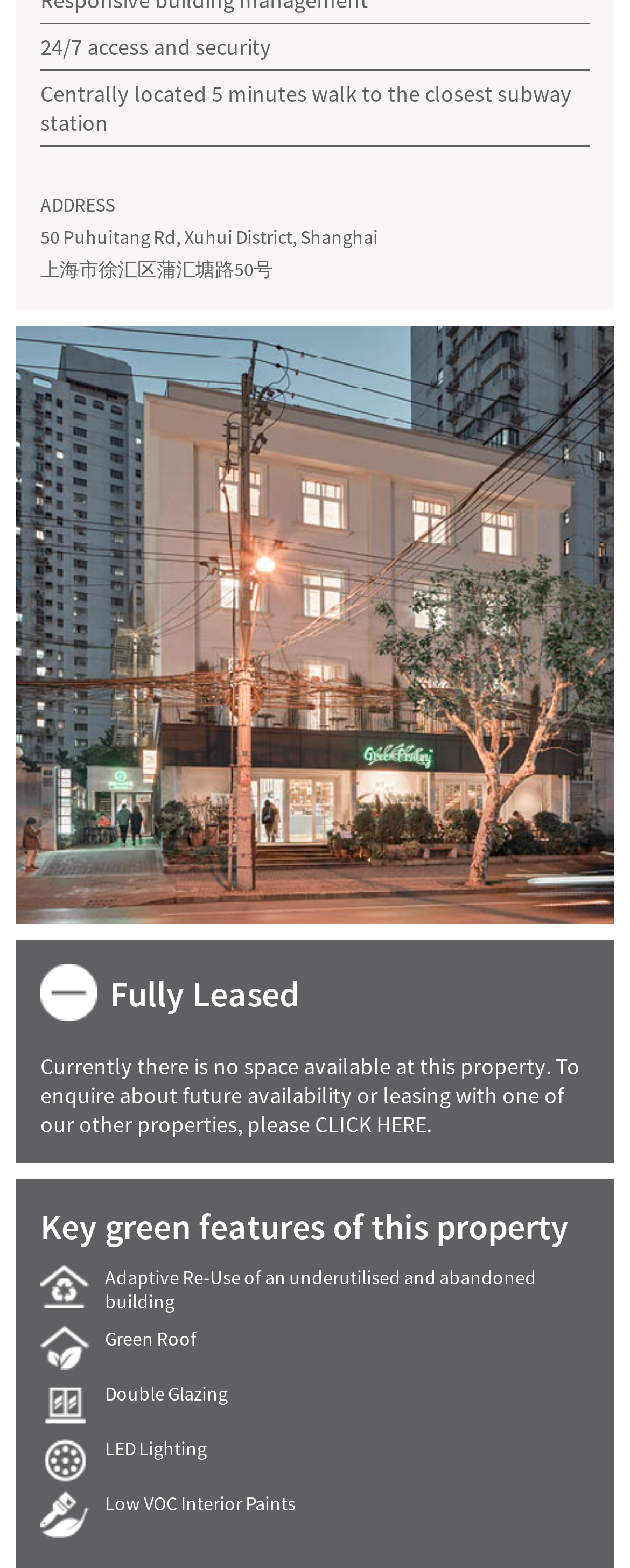By analyzing the image, answer the following question with a detailed response: How many minutes' walk is the property from the closest subway station?

I found this information by examining the static text element with ID 334, which states that the property is 'Centrally located 5 minutes walk to the closest subway station'.